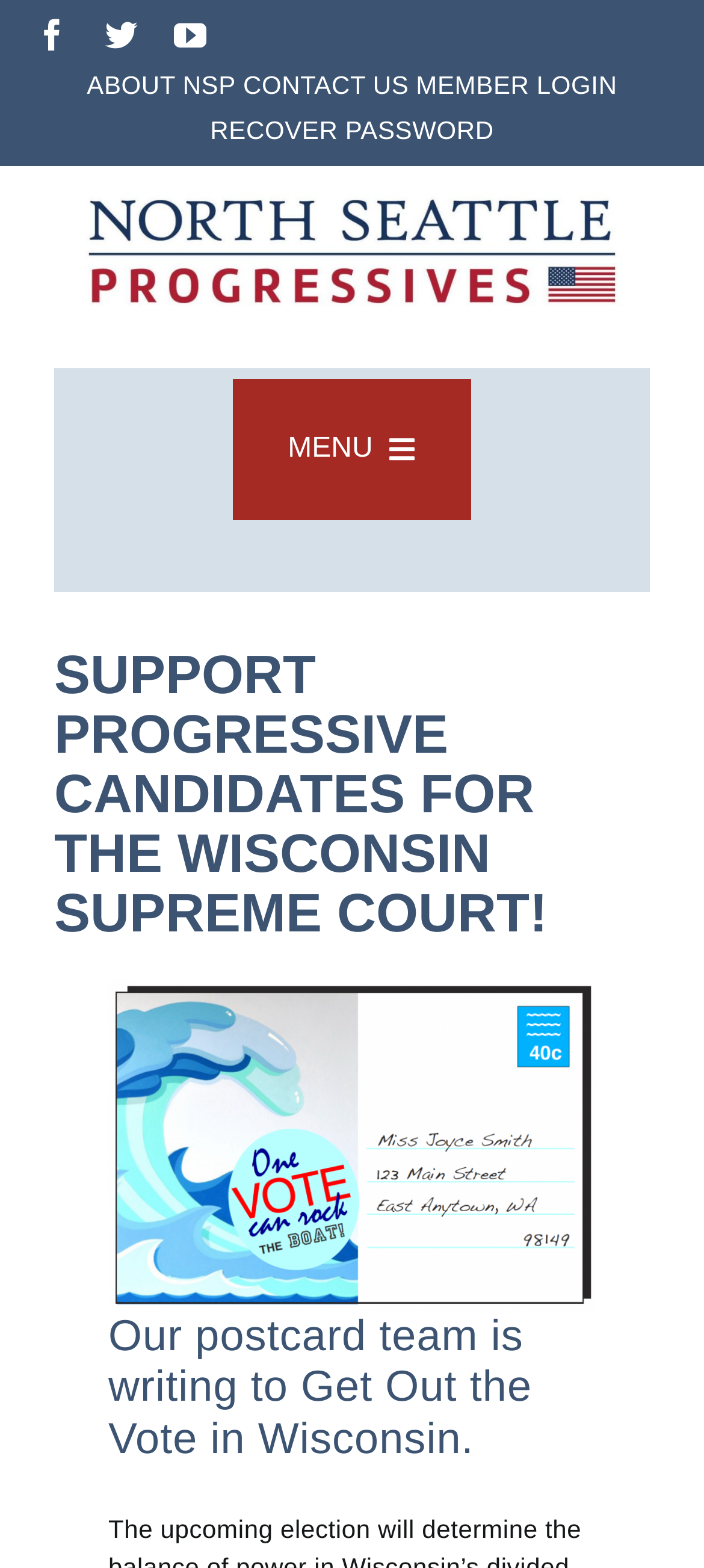What is the purpose of the postcard team?
Answer the question with a detailed explanation, including all necessary information.

I read the heading that says 'Our postcard team is writing to Get Out the Vote in Wisconsin', which suggests that the purpose of the postcard team is to get out the vote in Wisconsin.